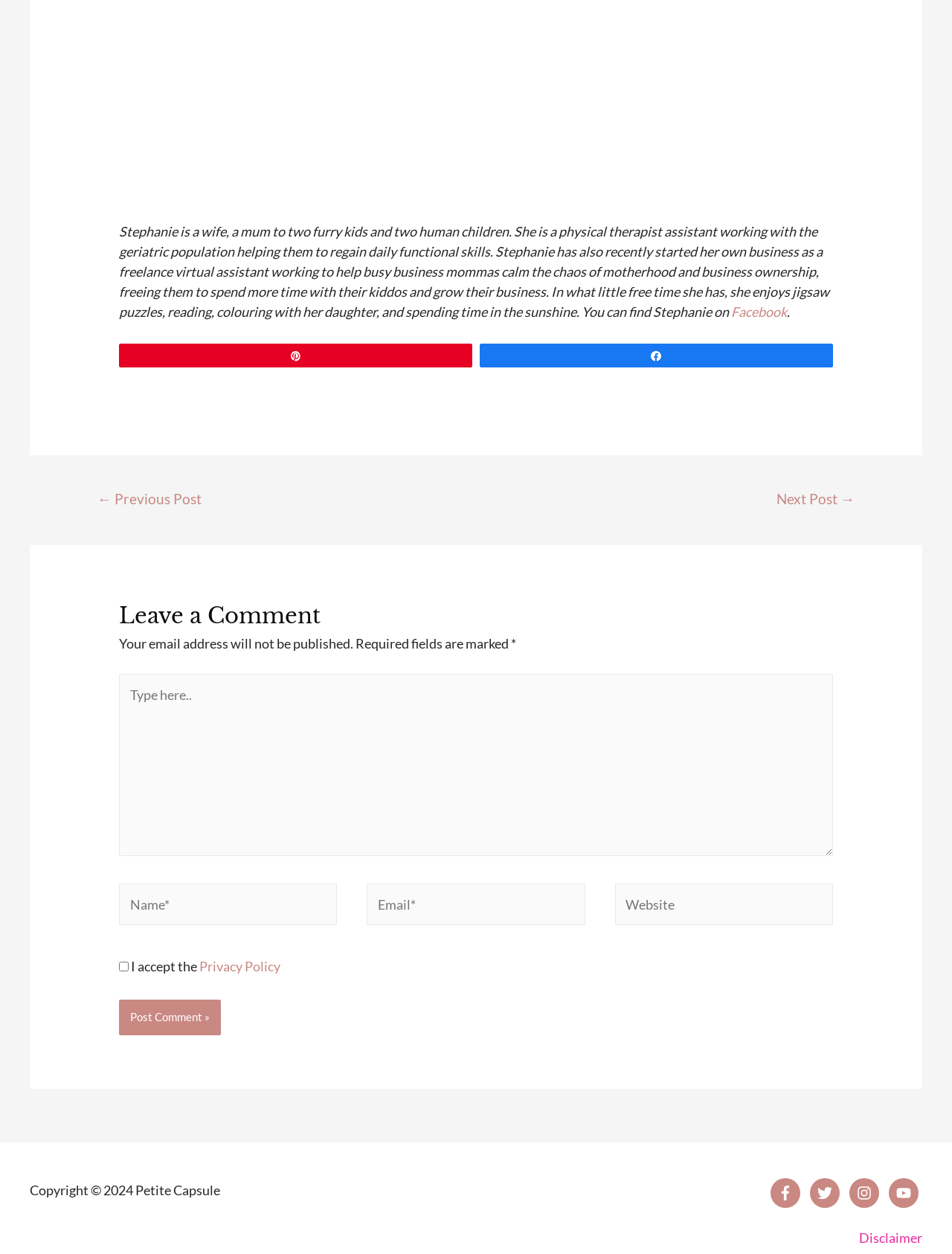Please identify the bounding box coordinates of the clickable element to fulfill the following instruction: "Type in the comment box". The coordinates should be four float numbers between 0 and 1, i.e., [left, top, right, bottom].

[0.125, 0.538, 0.875, 0.683]